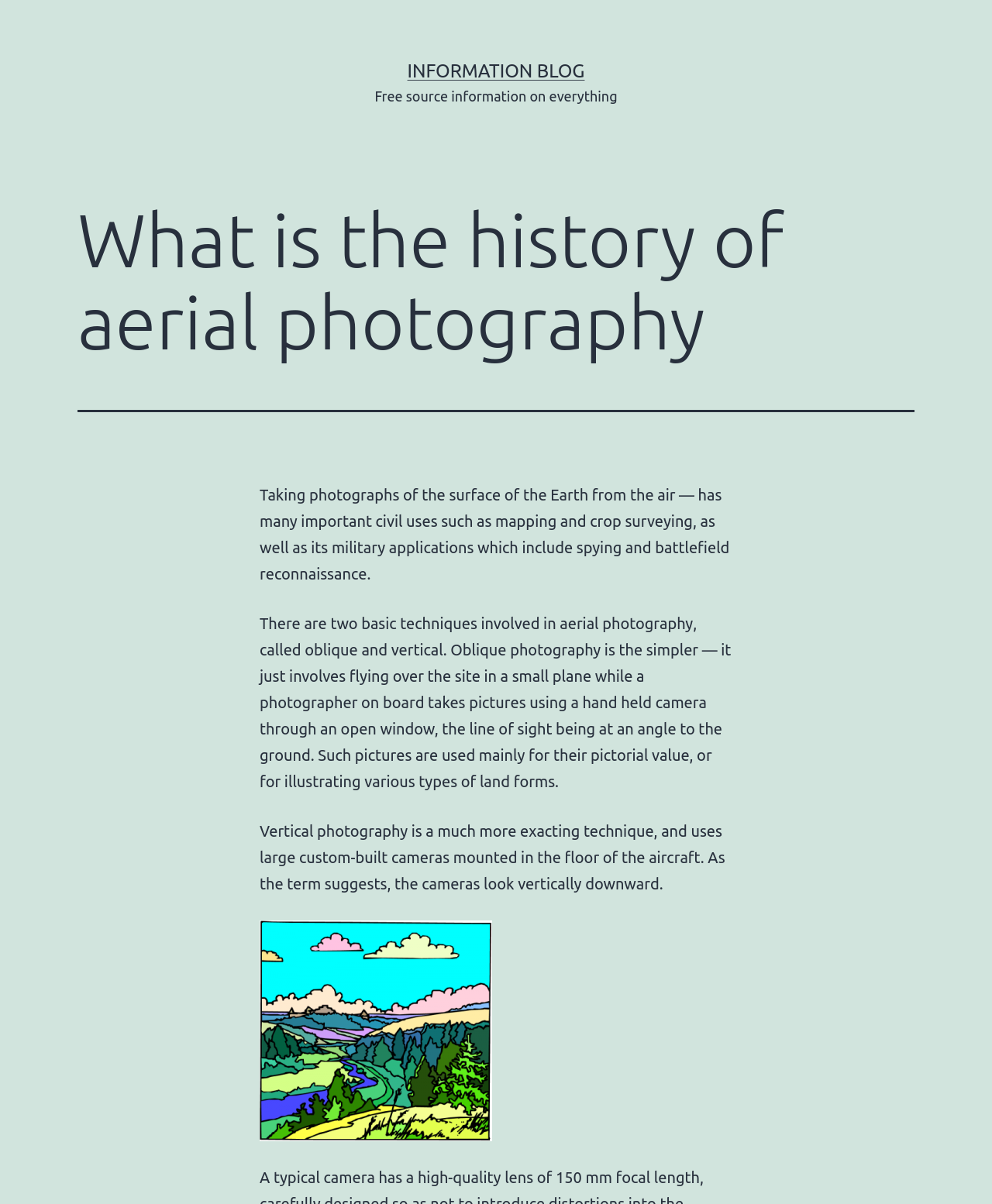Identify the text that serves as the heading for the webpage and generate it.

What is the history of aerial photography